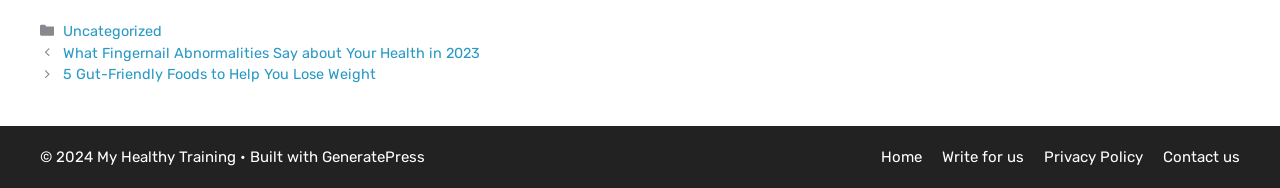How many links are in the navigation section? Based on the screenshot, please respond with a single word or phrase.

2